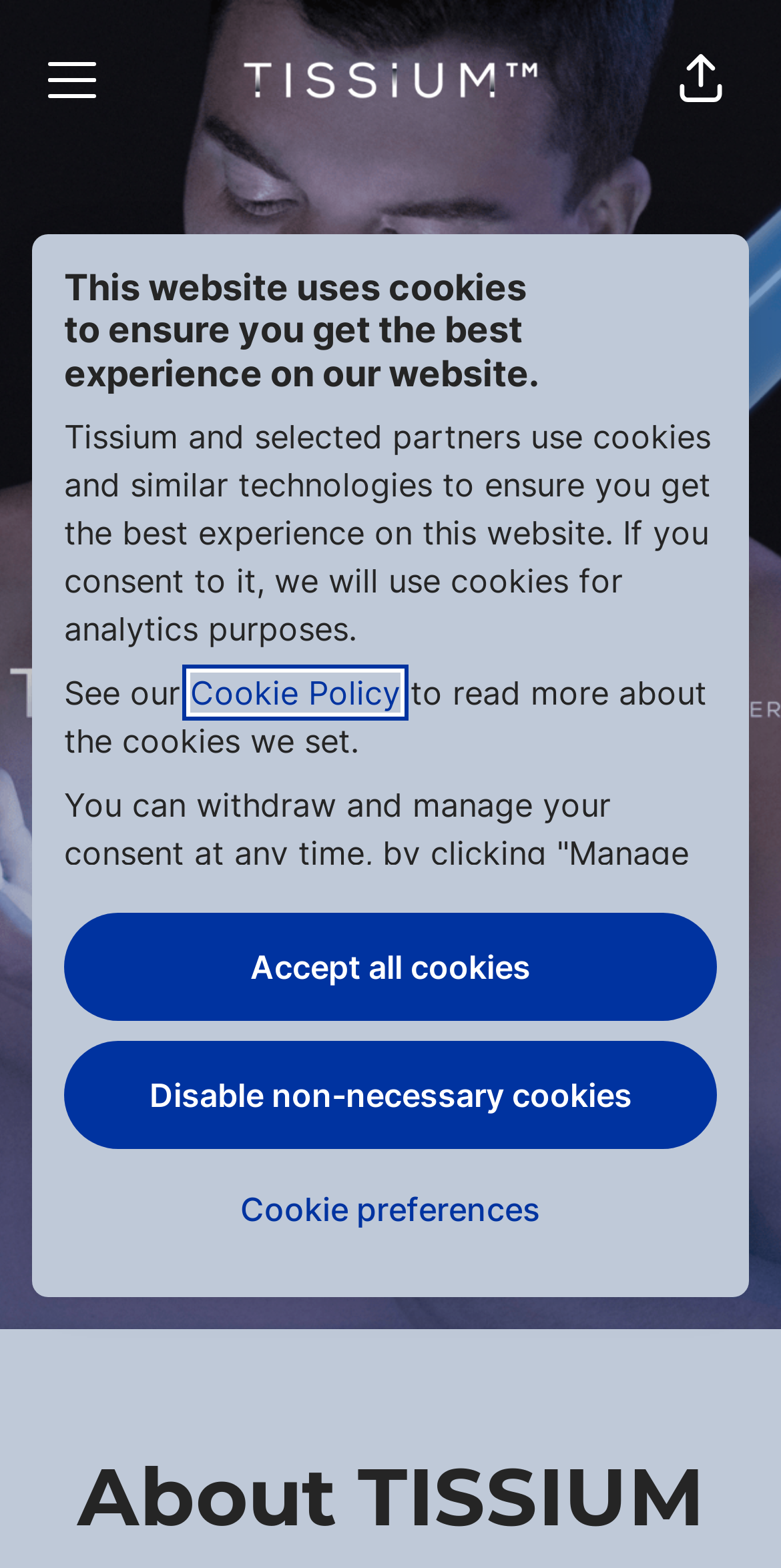Pinpoint the bounding box coordinates of the clickable area needed to execute the instruction: "Click the Tissium career site link". The coordinates should be specified as four float numbers between 0 and 1, i.e., [left, top, right, bottom].

[0.269, 0.005, 0.731, 0.097]